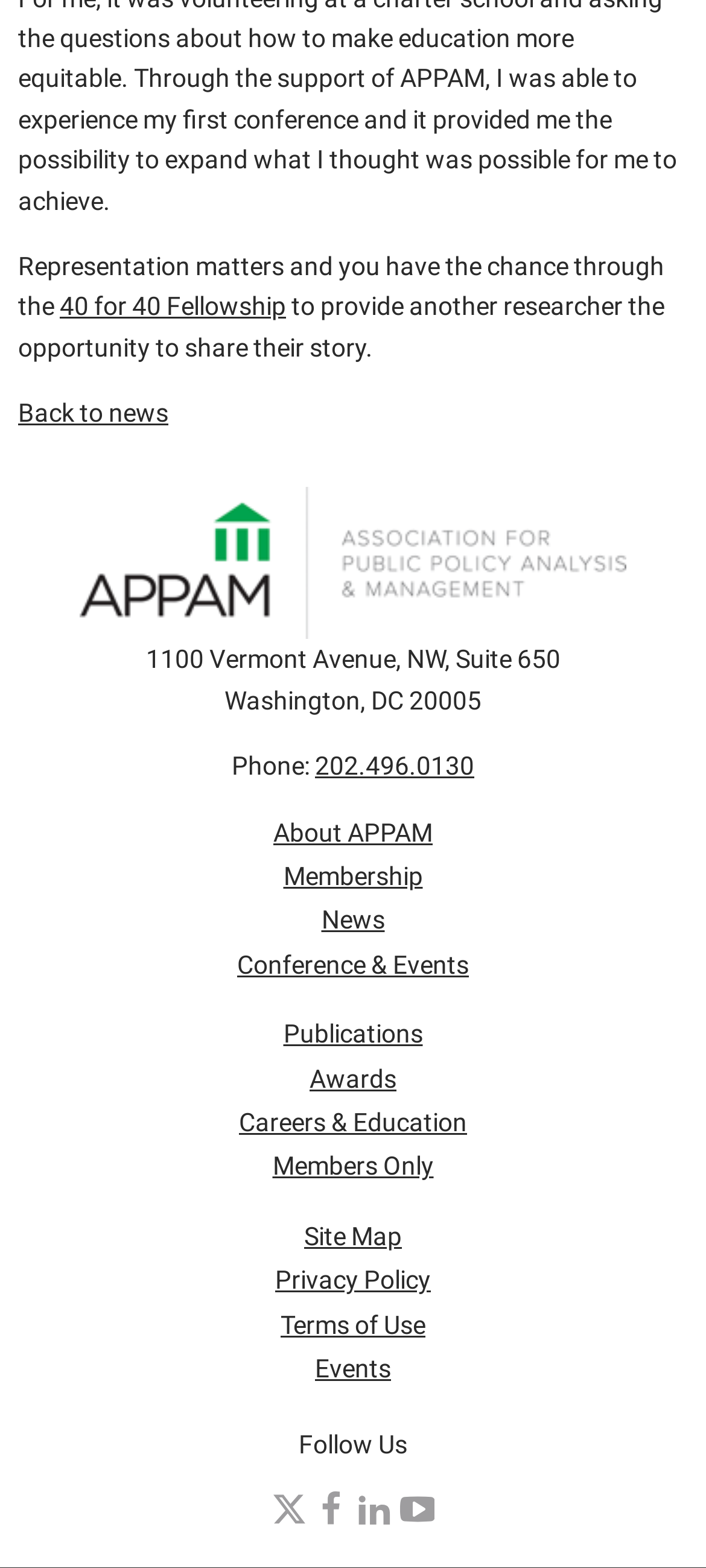What is the address of the organization?
From the image, provide a succinct answer in one word or a short phrase.

1100 Vermont Avenue, NW, Suite 650, Washington, DC 20005